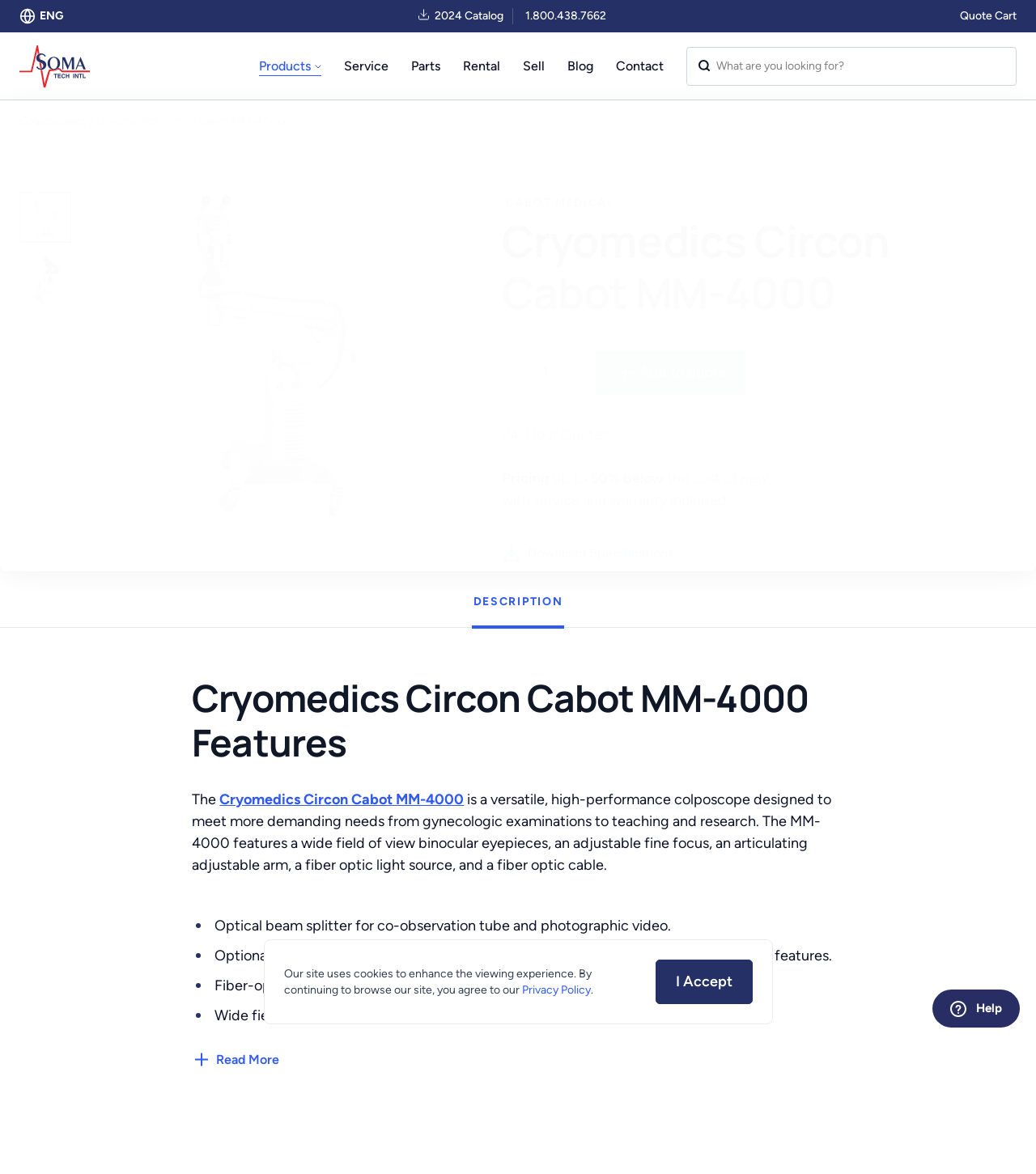Summarize the webpage comprehensively, mentioning all visible components.

The webpage is about Soma Technology, Inc., which offers medical equipment, specifically the Cryomedics Circon Cabot MM-4000 colposcope, at discounted prices with the same service and warranty as new.

At the top of the page, there are four links: 'ENG', '2024 Catalog', '1.800.438.7662', and 'Quote Cart'. Below these links, there is a small image on the left side, and a link with a dropdown menu labeled 'Products' on the right side. This menu contains a long list of medical equipment categories, including AEDs, Anesthesia Machines, Autoclaves, and many others.

The list of medical equipment categories is divided into three columns, with the first column starting from 'AEDs' and ending at 'C-Arms', the second column starting from 'Coagulation Analyzers' and ending at 'Heater/Cooler Systems', and the third column starting from 'Hyper / Hypothermia' and ending at 'Washers / Disinfectors'. Each category is a link that likely leads to a page with more information about the specific equipment.

The overall layout of the page is organized, with clear headings and concise text, making it easy to navigate and find specific information about medical equipment.